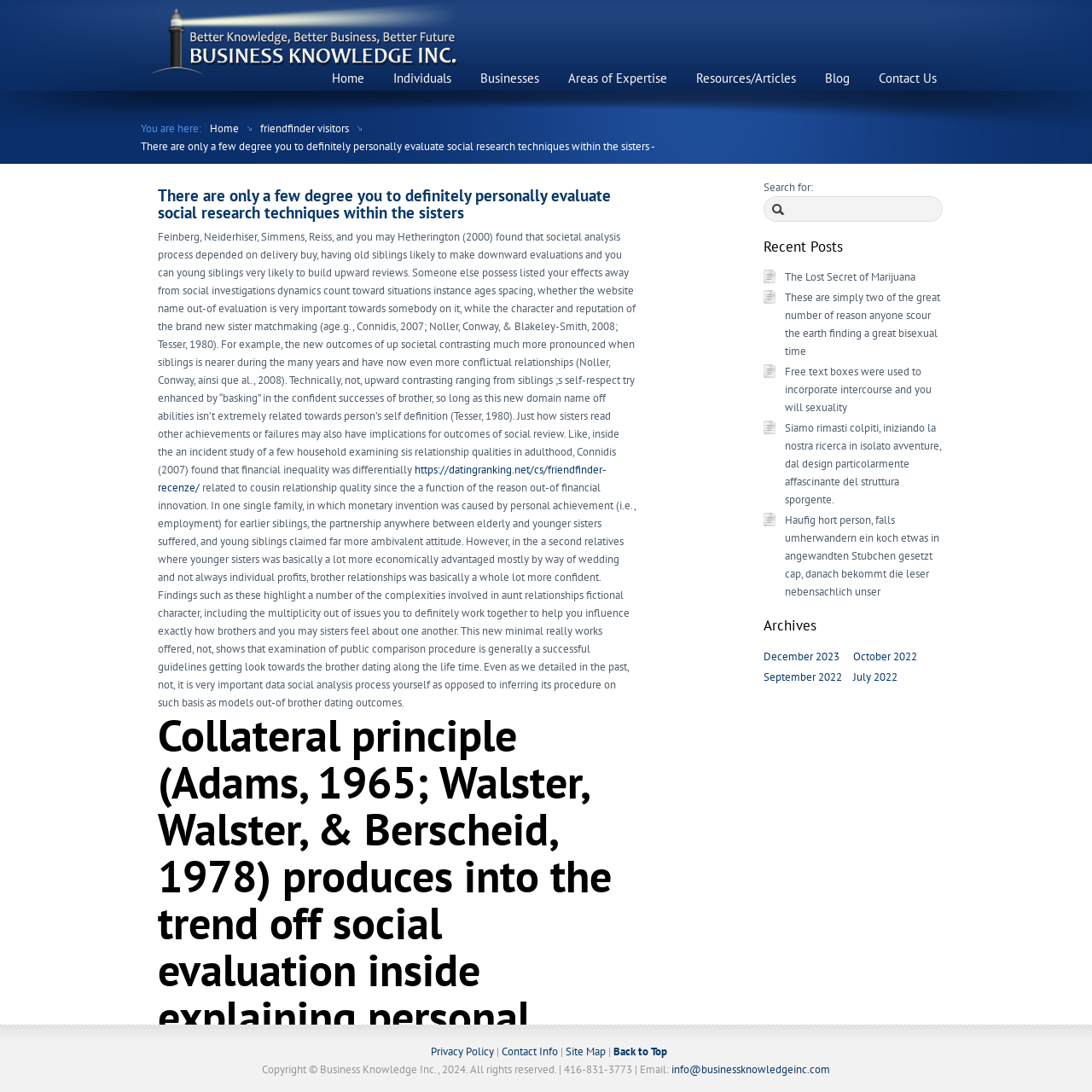Highlight the bounding box coordinates of the region I should click on to meet the following instruction: "Click on the 'Home' link".

[0.292, 0.059, 0.345, 0.084]